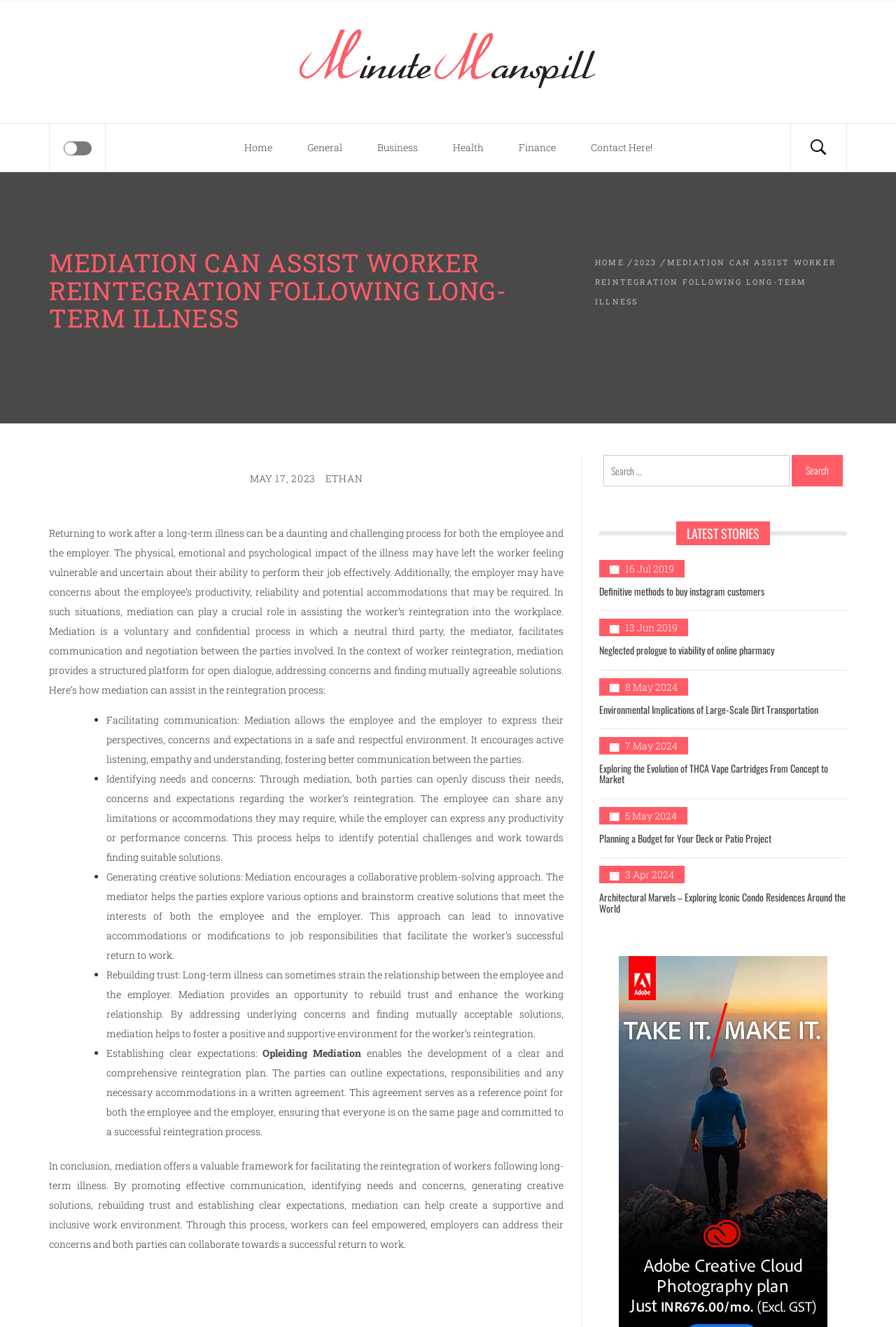Pinpoint the bounding box coordinates of the area that should be clicked to complete the following instruction: "Read the article 'Definitive methods to buy instagram customers'". The coordinates must be given as four float numbers between 0 and 1, i.e., [left, top, right, bottom].

[0.669, 0.44, 0.853, 0.451]